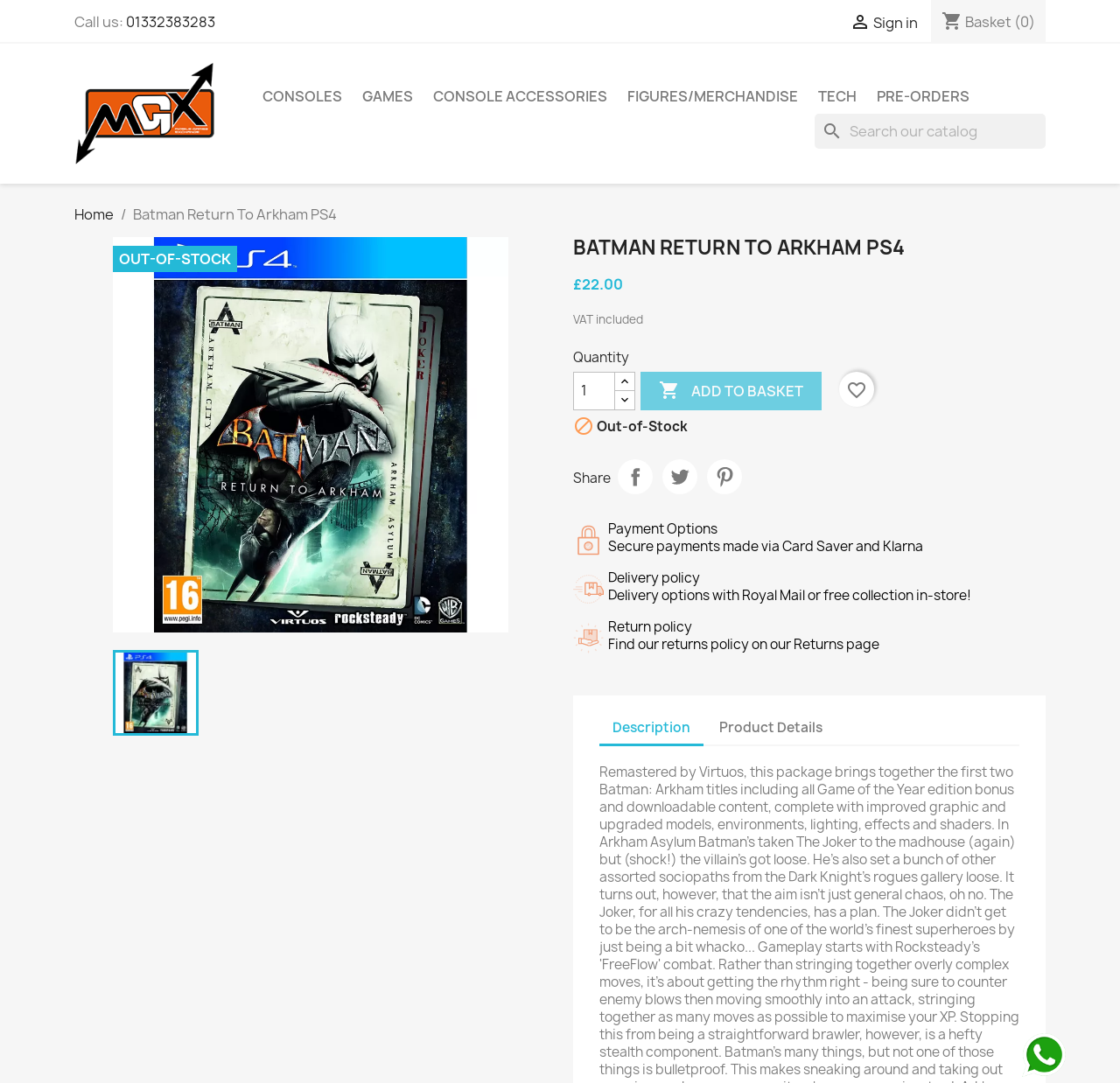Show the bounding box coordinates of the element that should be clicked to complete the task: "View product details".

[0.631, 0.658, 0.746, 0.686]